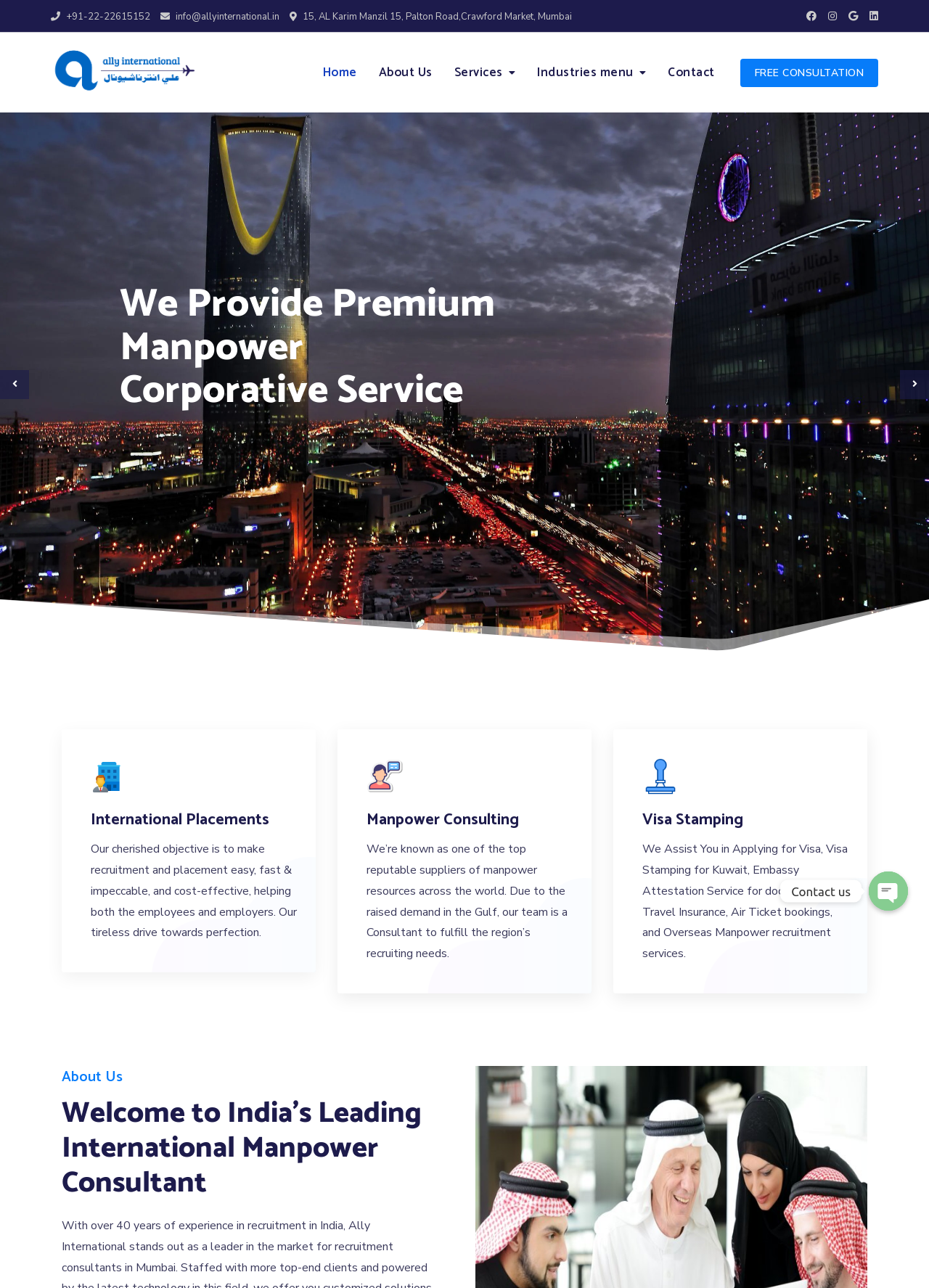Identify the bounding box coordinates for the region of the element that should be clicked to carry out the instruction: "Click the FREE CONSULTATION link". The bounding box coordinates should be four float numbers between 0 and 1, i.e., [left, top, right, bottom].

[0.796, 0.045, 0.945, 0.068]